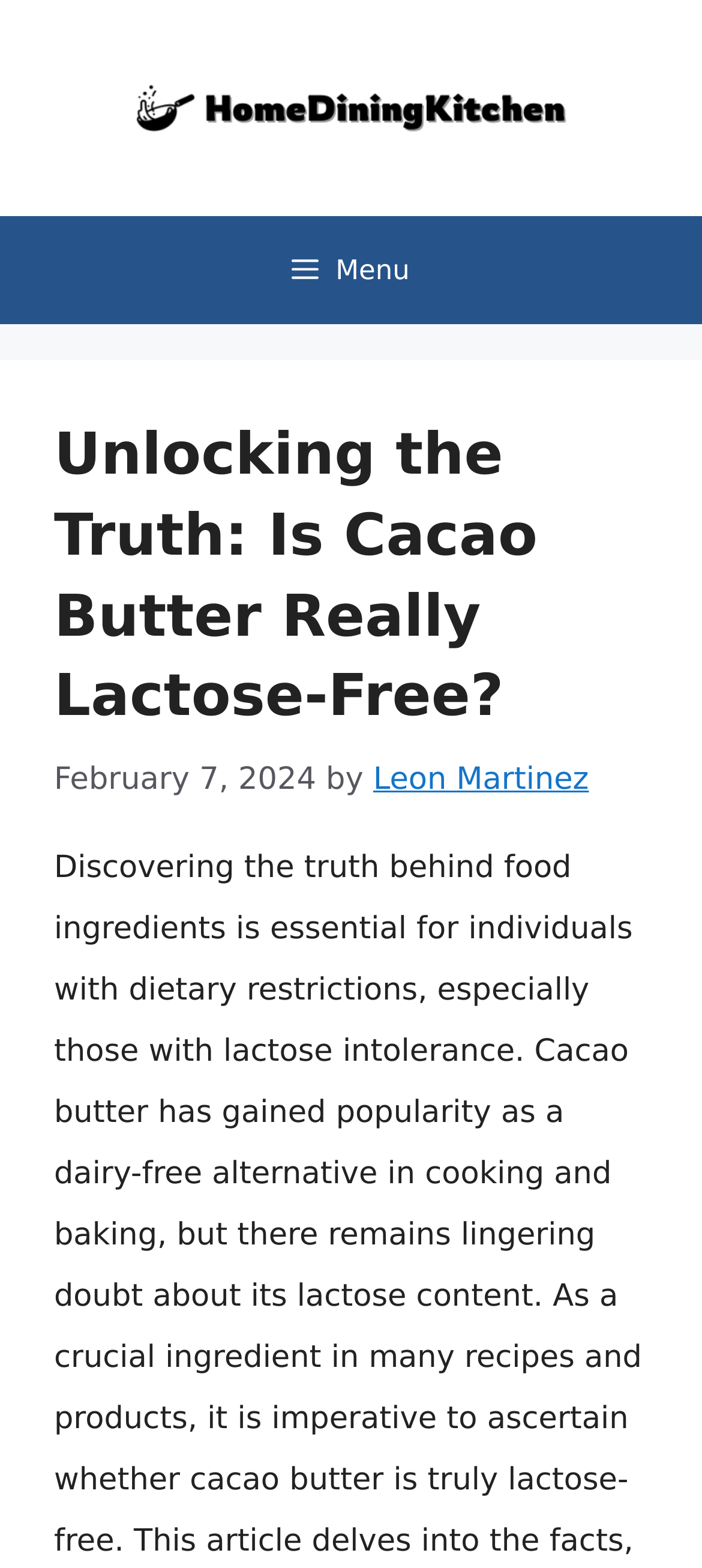Identify the main heading of the webpage and provide its text content.

Unlocking the Truth: Is Cacao Butter Really Lactose-Free?